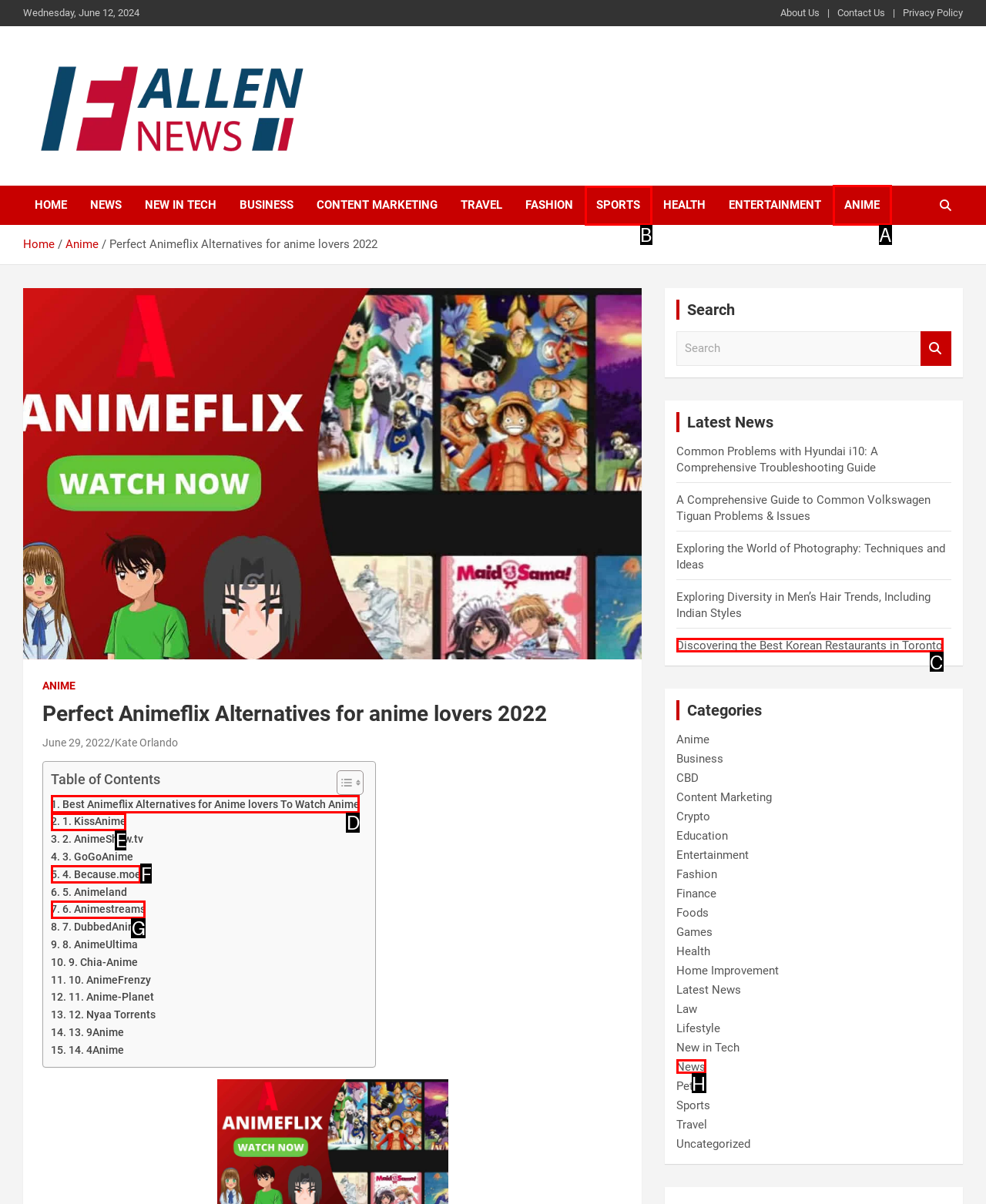From the available options, which lettered element should I click to complete this task: Click on the 'ANIME' link?

A